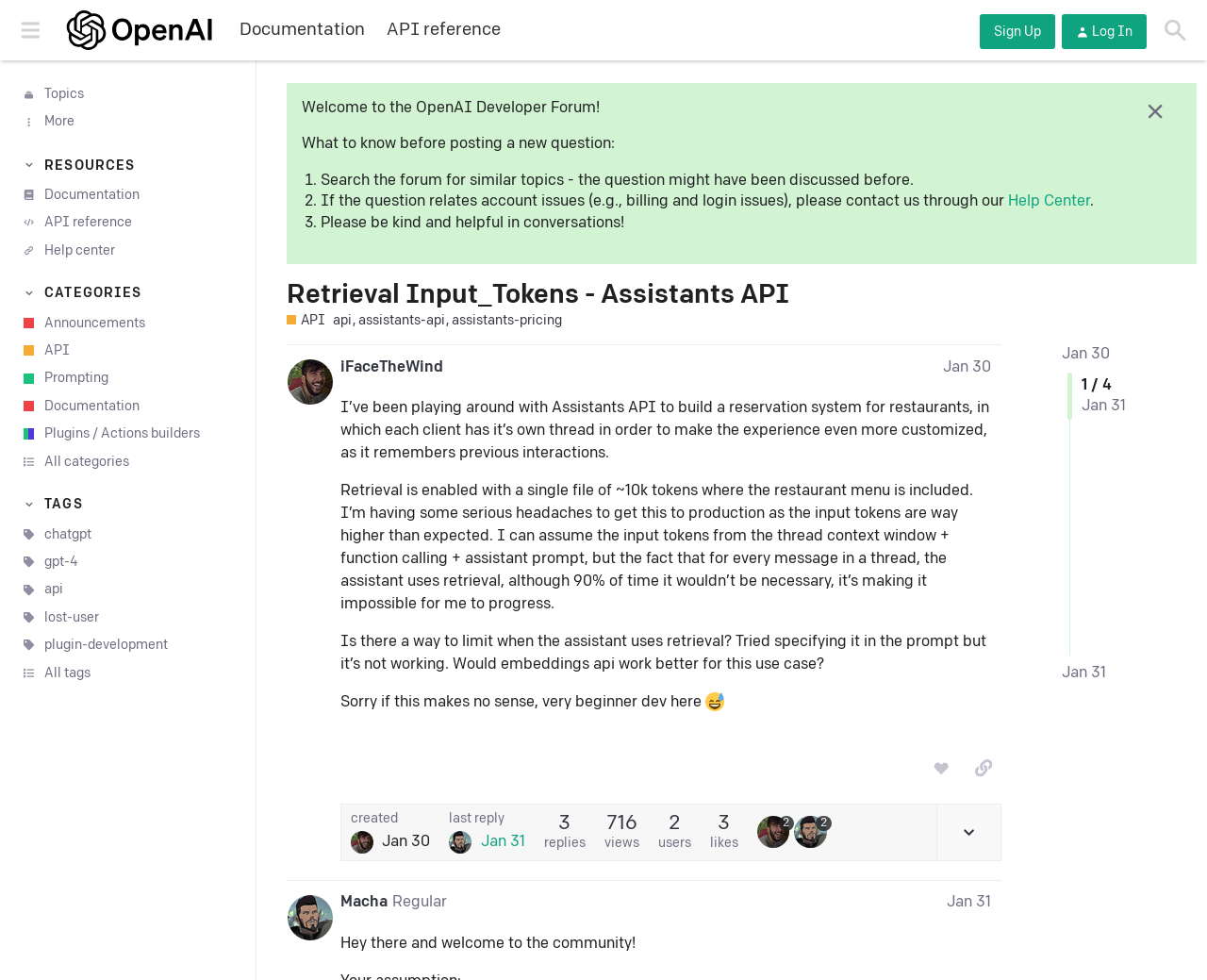Provide a brief response using a word or short phrase to this question:
What is the topic of the first post?

Building a reservation system for restaurants